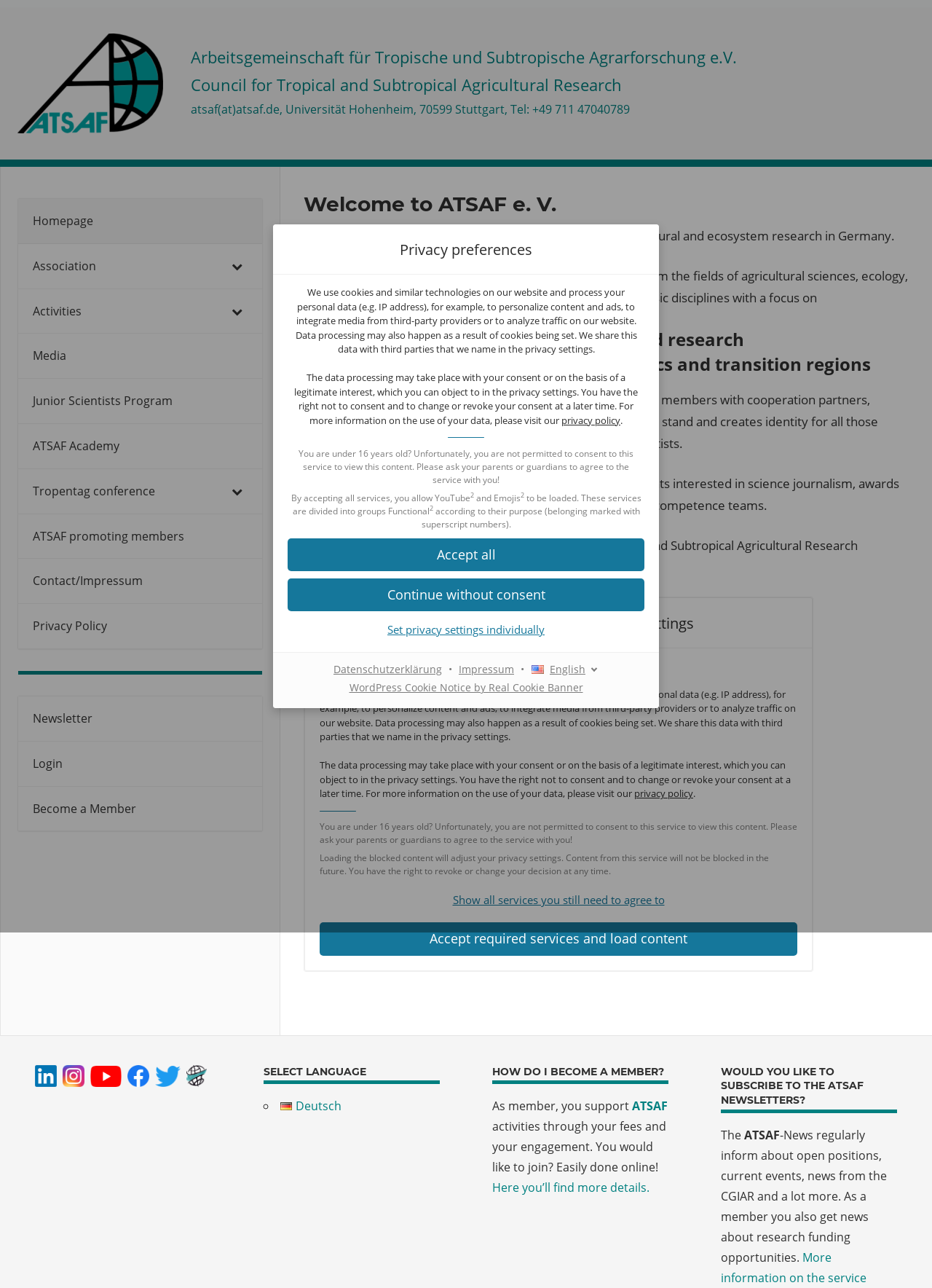Can you give a comprehensive explanation to the question given the content of the image?
What is the minimum age requirement to consent to this service?

According to the text in the privacy preferences dialog, it is stated that 'You are under 16 years old? Unfortunately, you are not permitted to consent to this service...' which implies that the minimum age requirement to consent to this service is 16 years old.